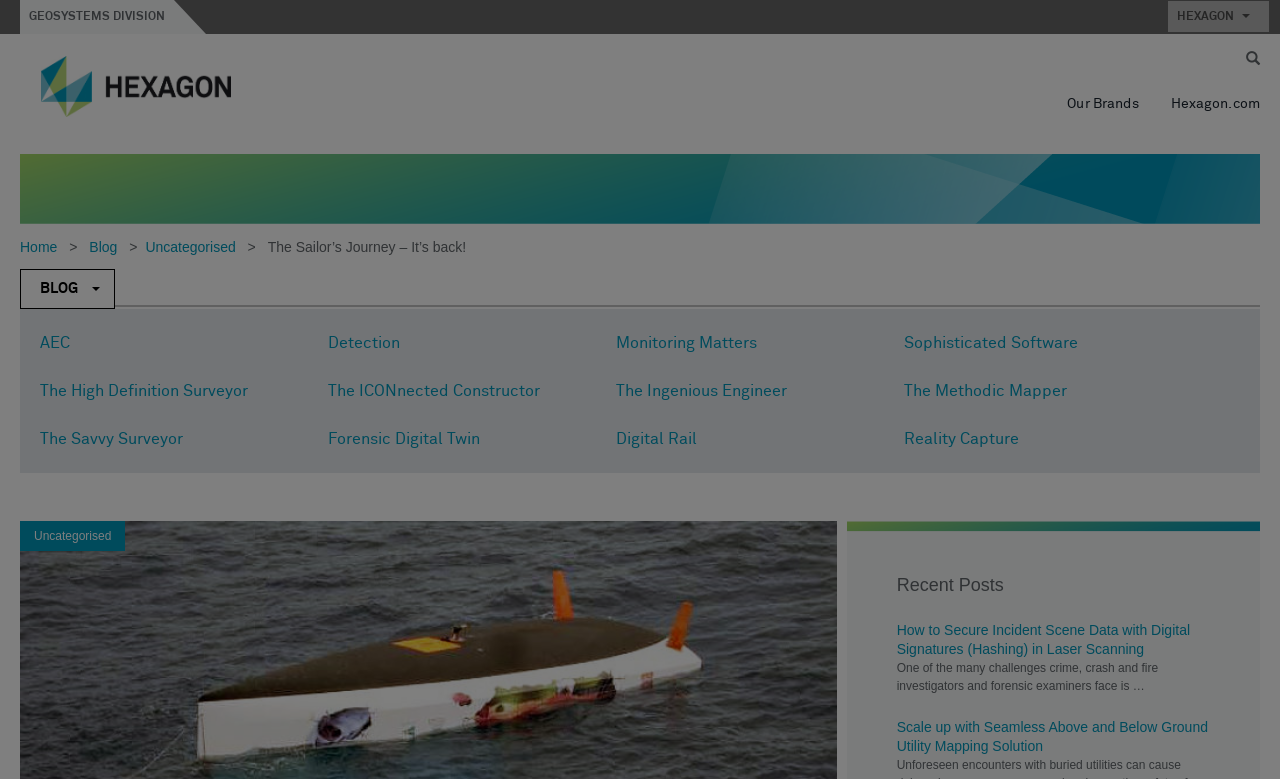How many categories are listed under the 'Blog' section?
From the image, respond with a single word or phrase.

9